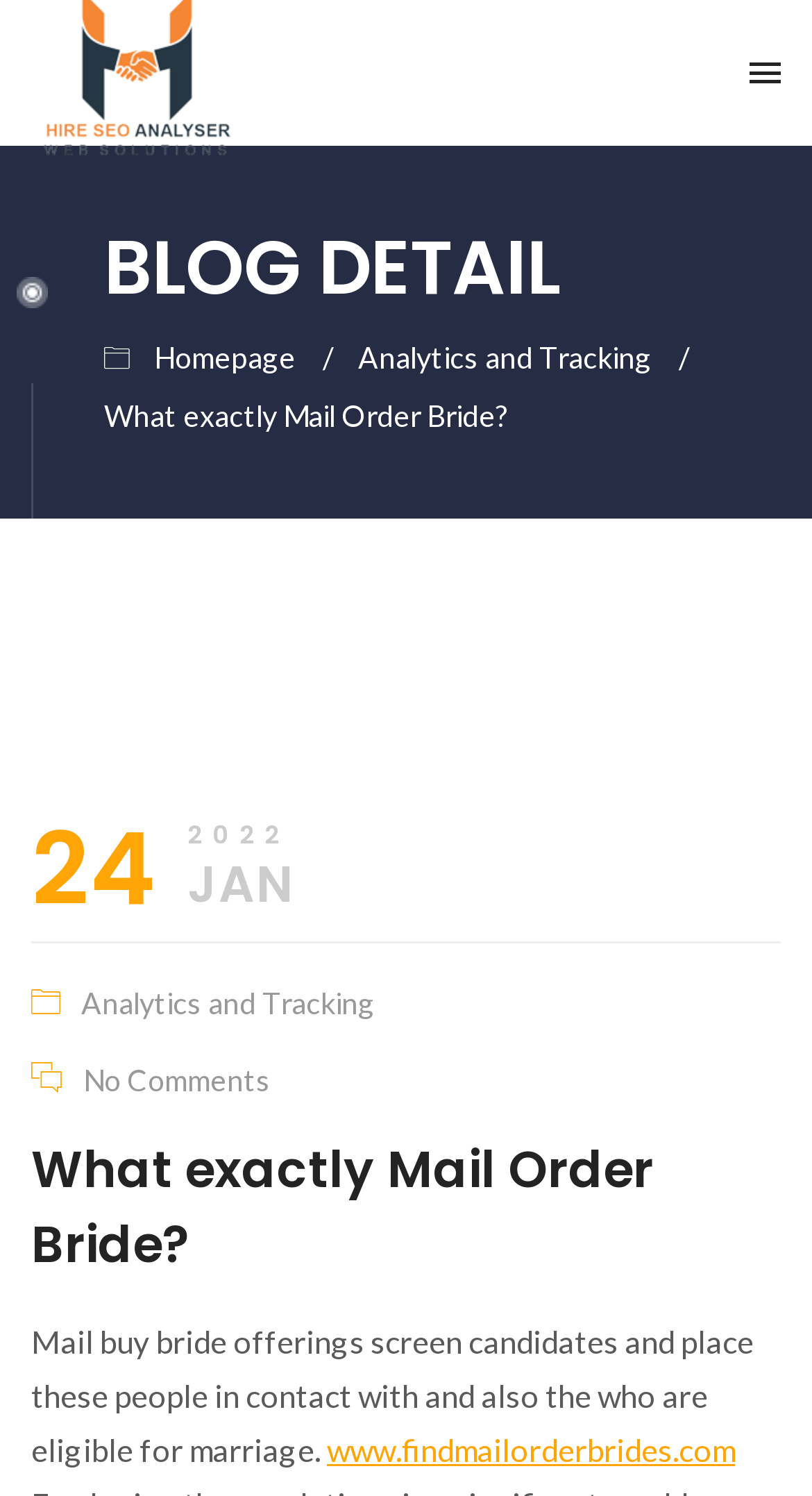What is the category of the blog post?
Respond to the question with a single word or phrase according to the image.

BLOG DETAIL